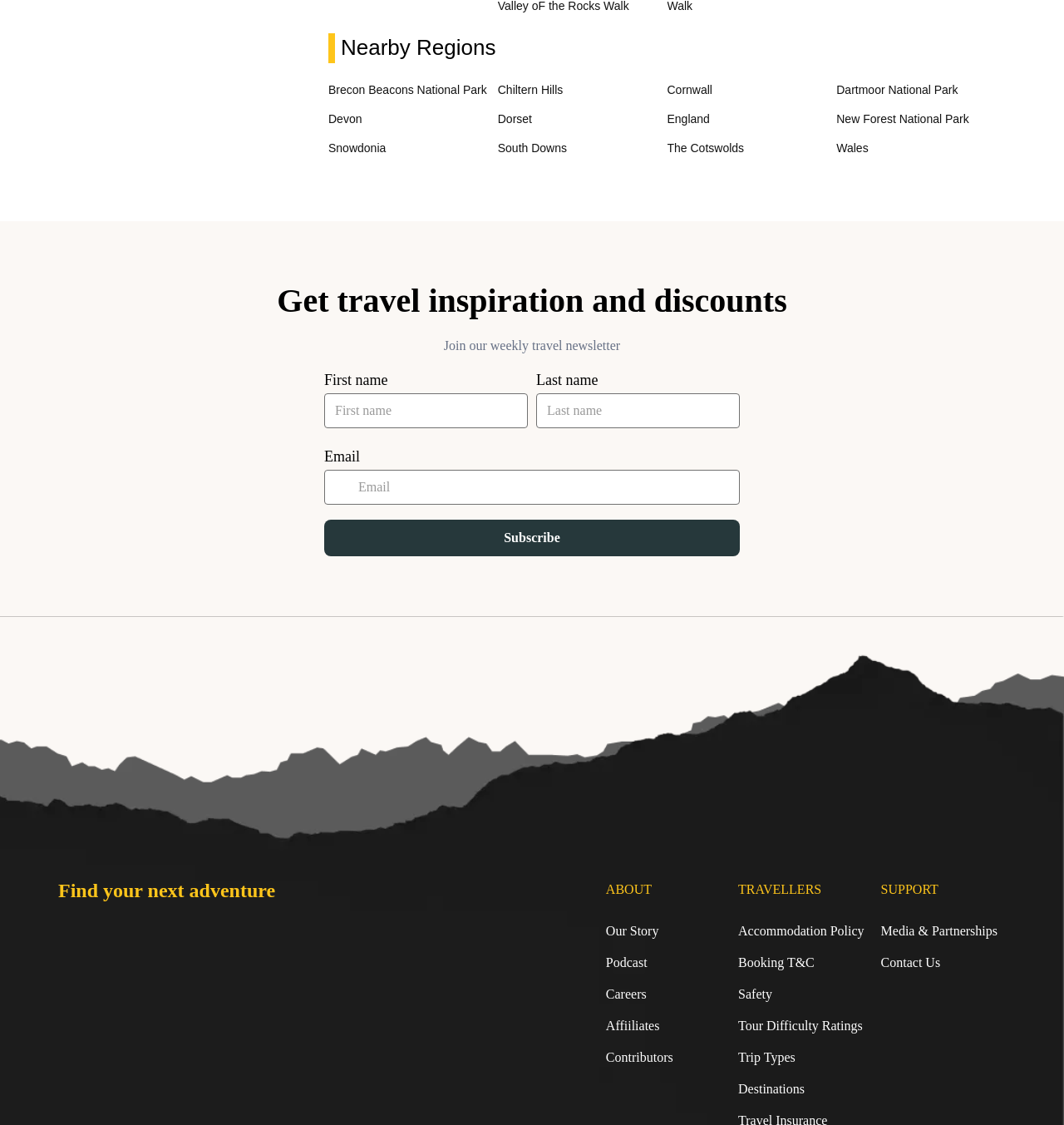Identify the bounding box coordinates for the element you need to click to achieve the following task: "Learn about the company's story". The coordinates must be four float values ranging from 0 to 1, formatted as [left, top, right, bottom].

[0.551, 0.872, 0.658, 0.9]